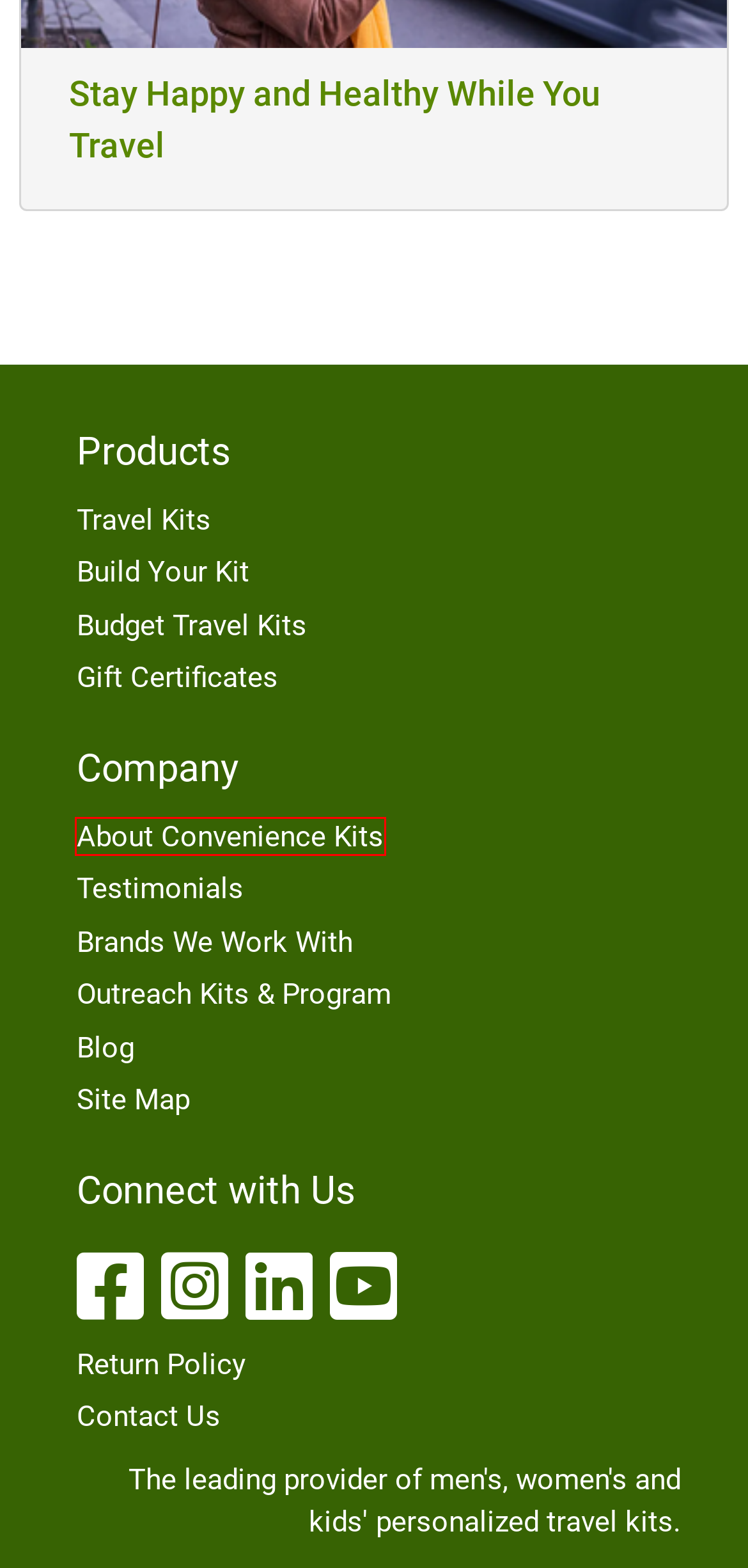Look at the screenshot of a webpage where a red rectangle bounding box is present. Choose the webpage description that best describes the new webpage after clicking the element inside the red bounding box. Here are the candidates:
A. About Convenience Kits |   Convenience Kits
B. Contact Us | Convenience Kits |   Convenience Kits
C. Gift Certificates | Convenience Kits |   Convenience Kits
D. Not for Profit / Stay Safe Kits |   Convenience Kits
E. Return Policy | Convenience Kits |   Convenience Kits
F. Travel Kits | Convenience Kits |   Convenience Kits
G. Build Your Custom Travel Kit |   Convenience Kits
H. Brands We Work With | Convenience Kits |   Convenience Kits

A